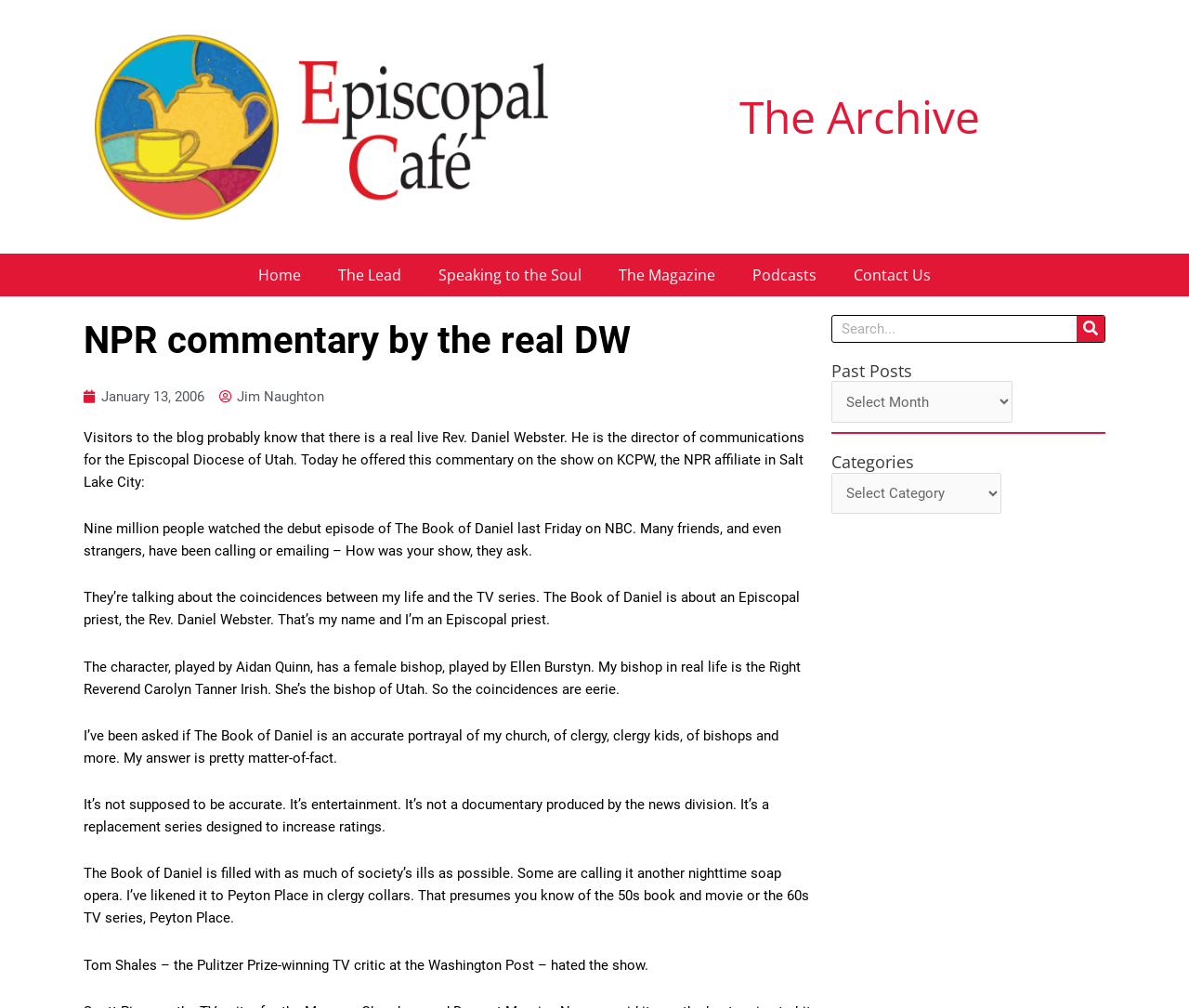Please identify the bounding box coordinates of the clickable area that will fulfill the following instruction: "Click on the 'Home' link". The coordinates should be in the format of four float numbers between 0 and 1, i.e., [left, top, right, bottom].

[0.202, 0.251, 0.269, 0.294]